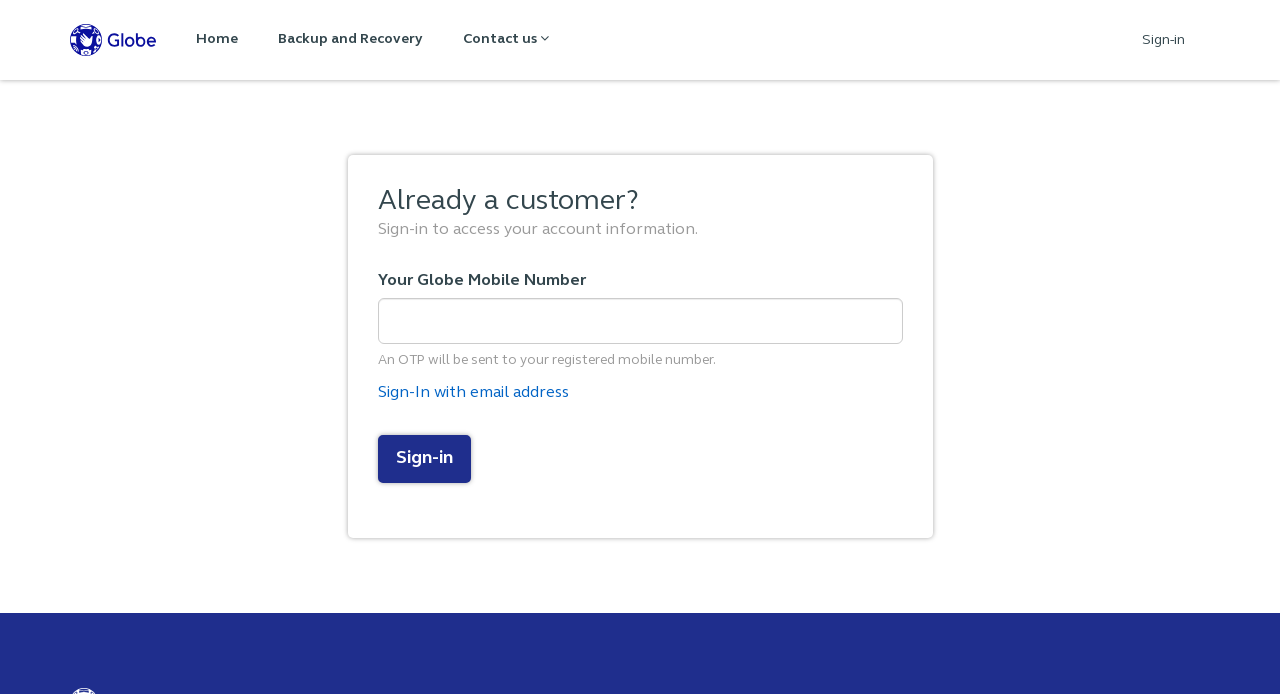Please identify the bounding box coordinates of the element's region that I should click in order to complete the following instruction: "Click the logo". The bounding box coordinates consist of four float numbers between 0 and 1, i.e., [left, top, right, bottom].

[0.055, 0.035, 0.122, 0.081]